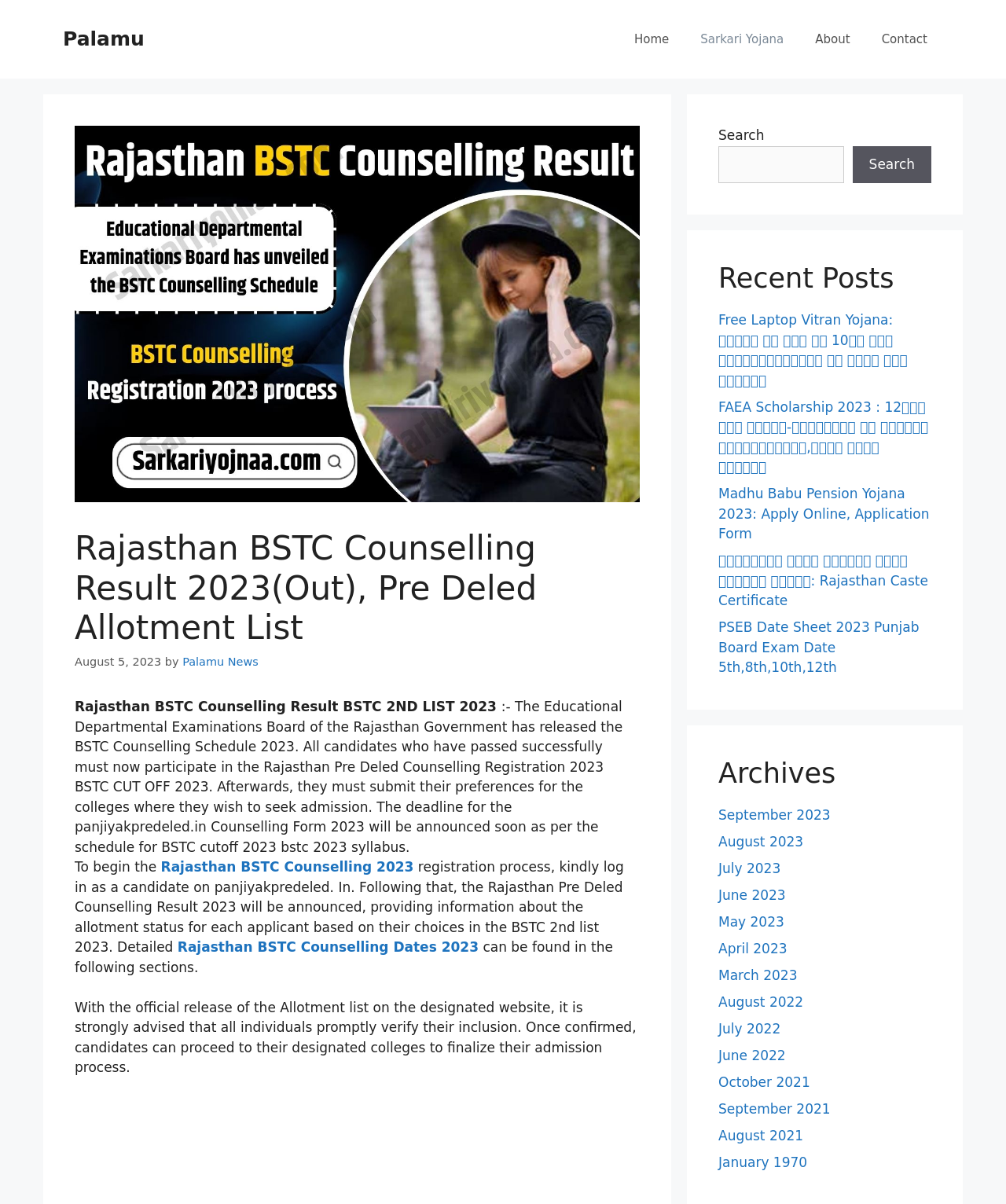Please identify the coordinates of the bounding box that should be clicked to fulfill this instruction: "View the 'Archives' section".

[0.714, 0.628, 0.926, 0.656]